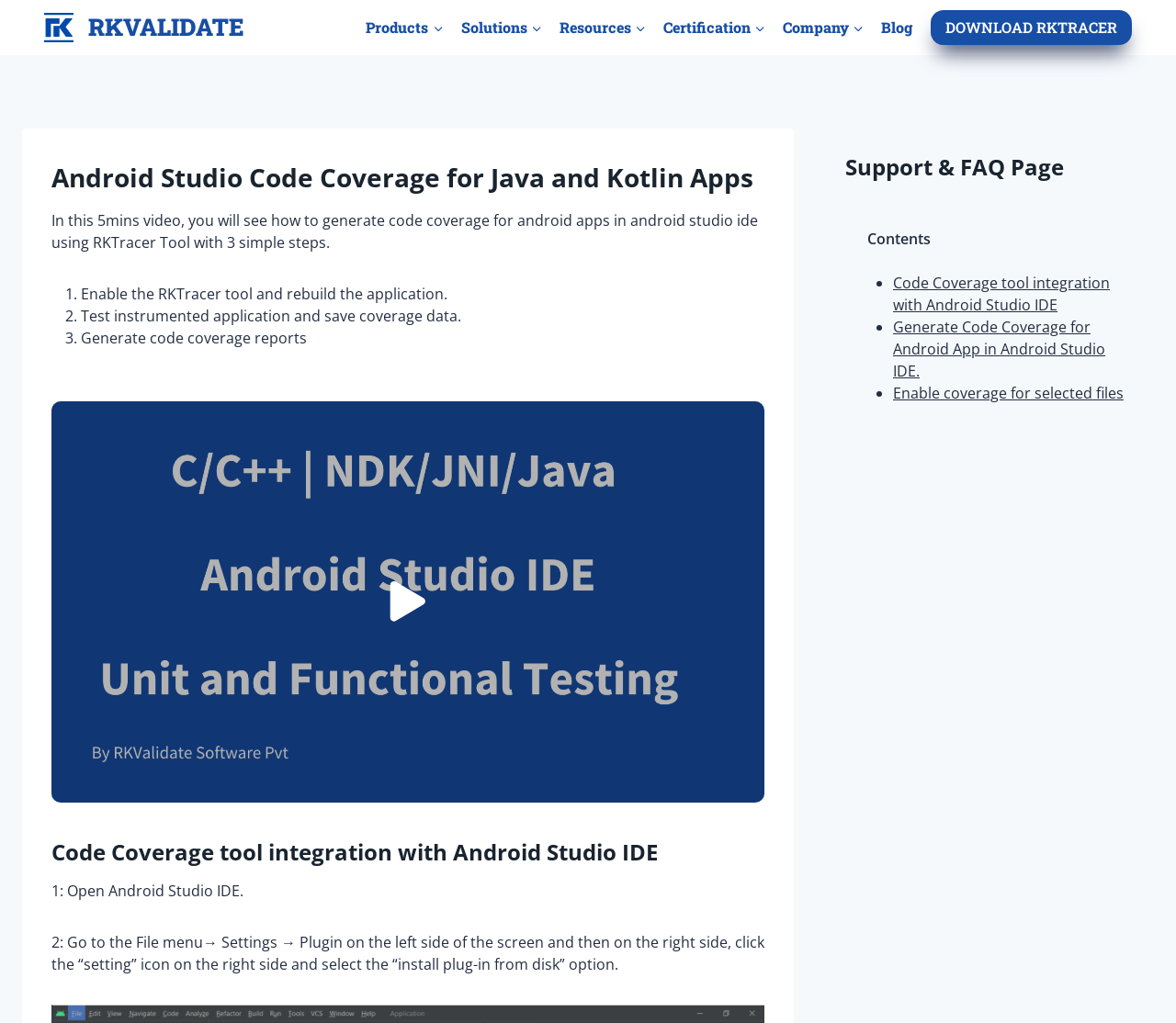How many steps are required to generate code coverage for android apps?
Provide a concise answer using a single word or phrase based on the image.

3